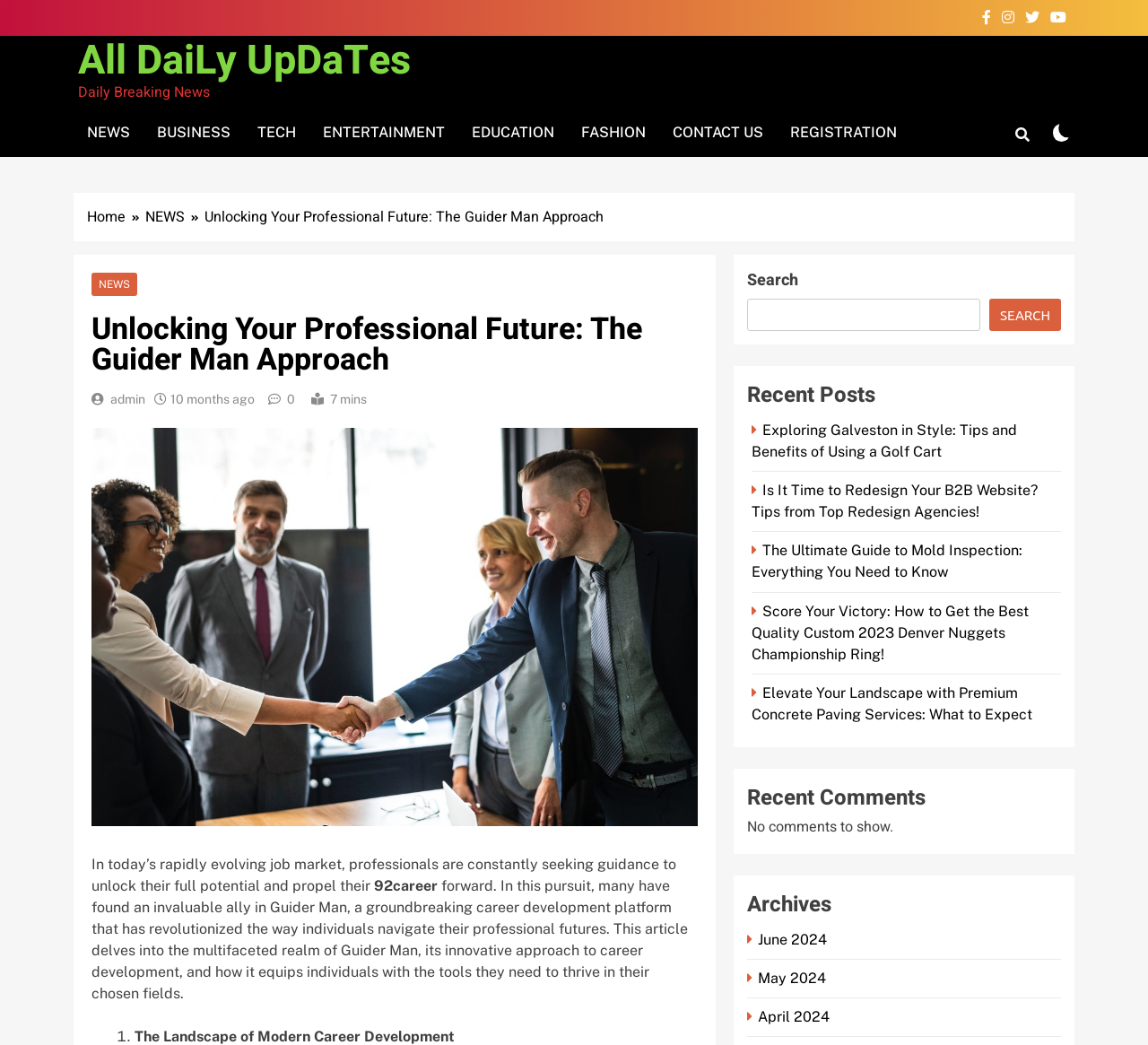Locate the primary headline on the webpage and provide its text.

Unlocking Your Professional Future: The Guider Man Approach